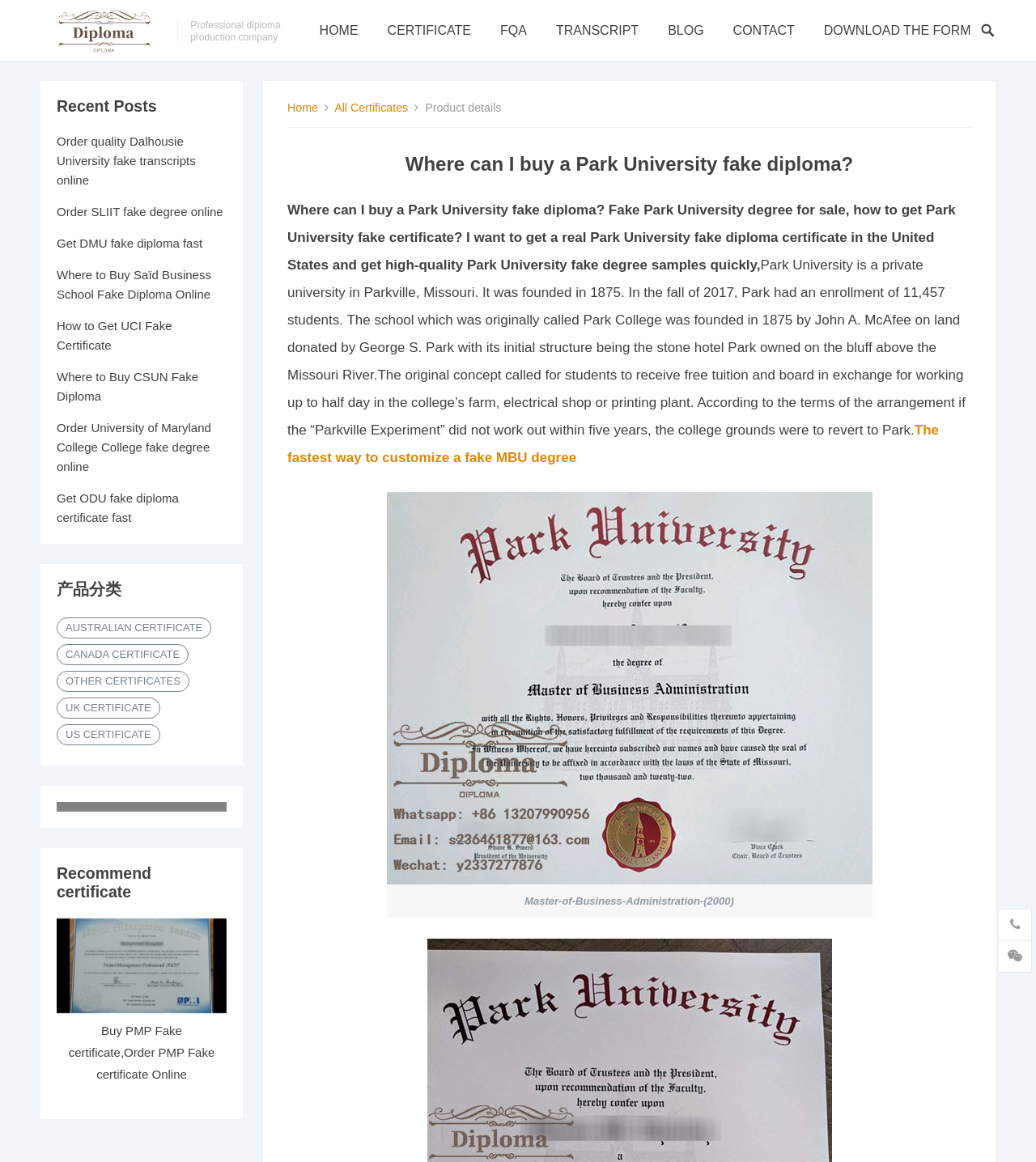Find and specify the bounding box coordinates that correspond to the clickable region for the instruction: "Click the link to get a fake MBU degree".

[0.277, 0.364, 0.906, 0.4]